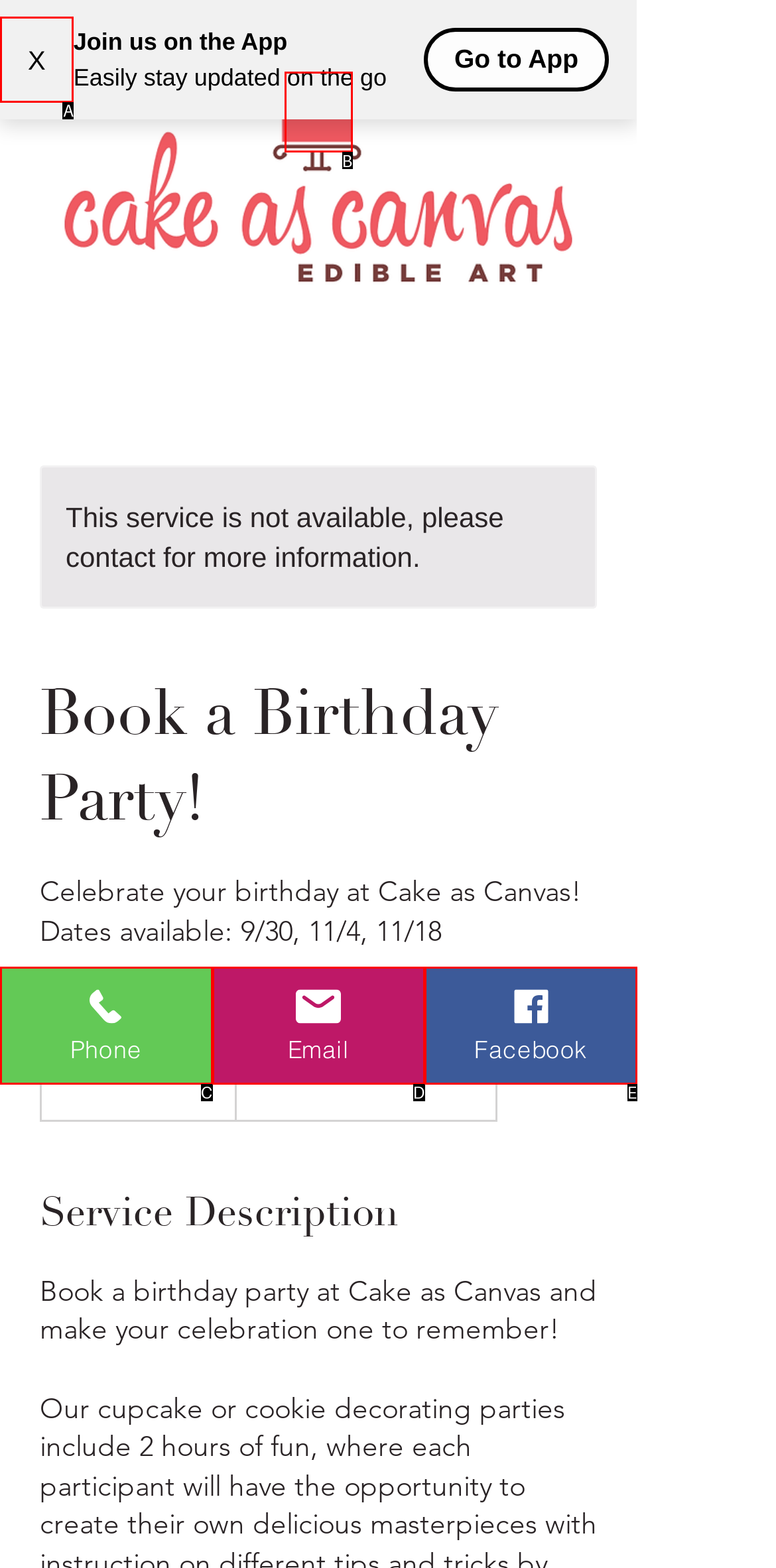Select the option that corresponds to the description: X
Respond with the letter of the matching choice from the options provided.

A